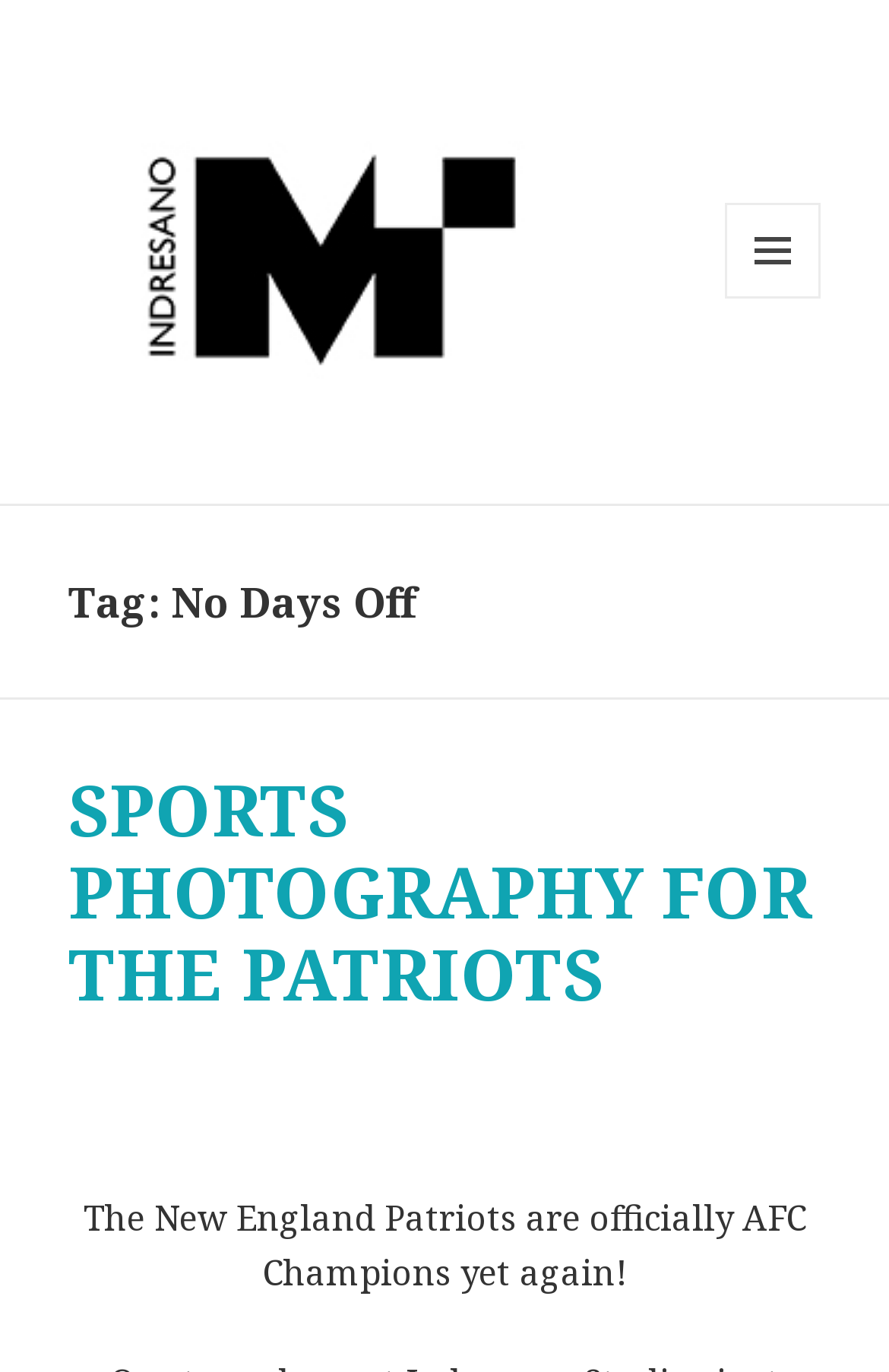Answer in one word or a short phrase: 
What is the tag of the current archive?

No Days Off